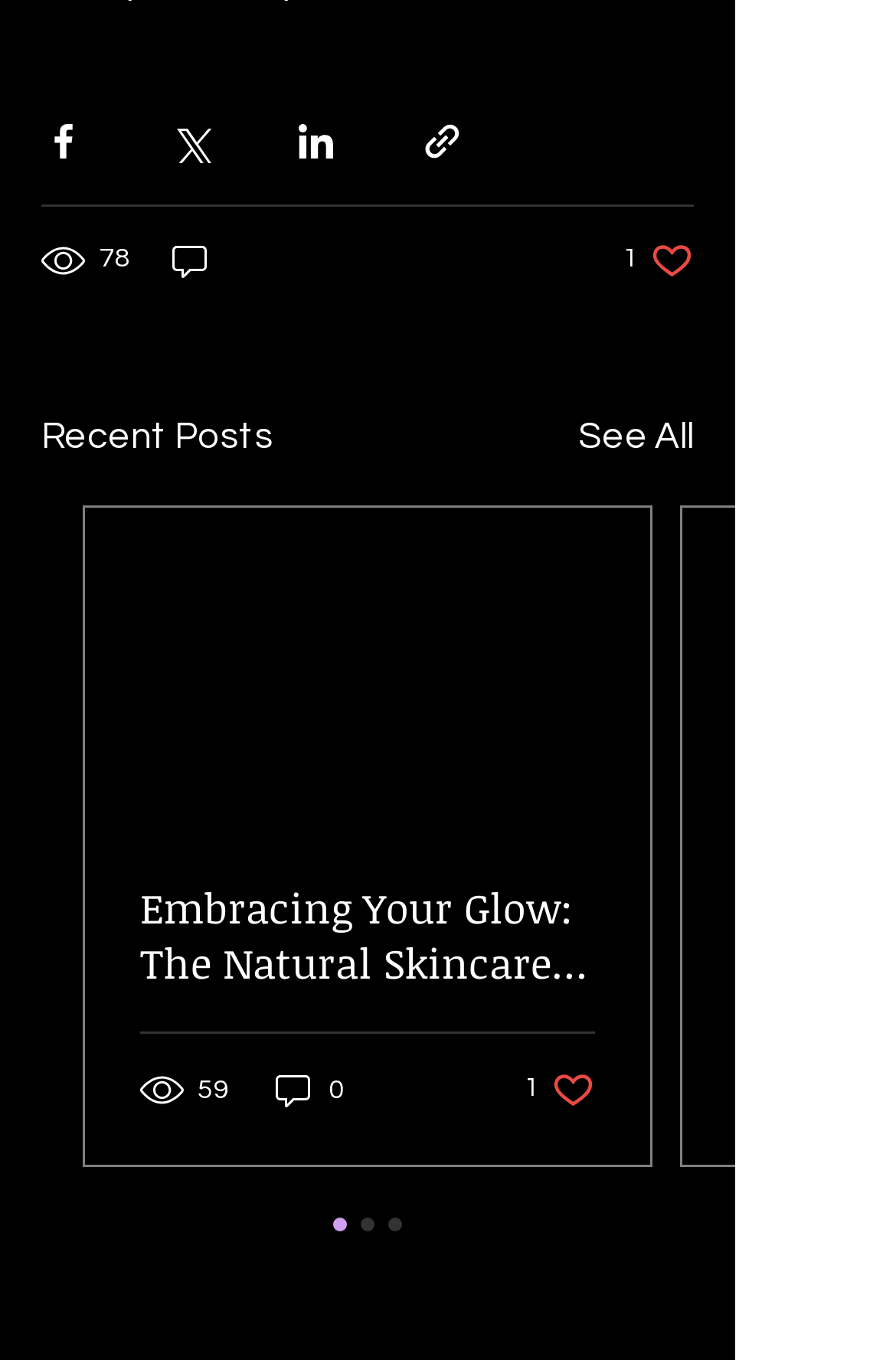Find and specify the bounding box coordinates that correspond to the clickable region for the instruction: "See all recent posts".

[0.646, 0.301, 0.774, 0.341]